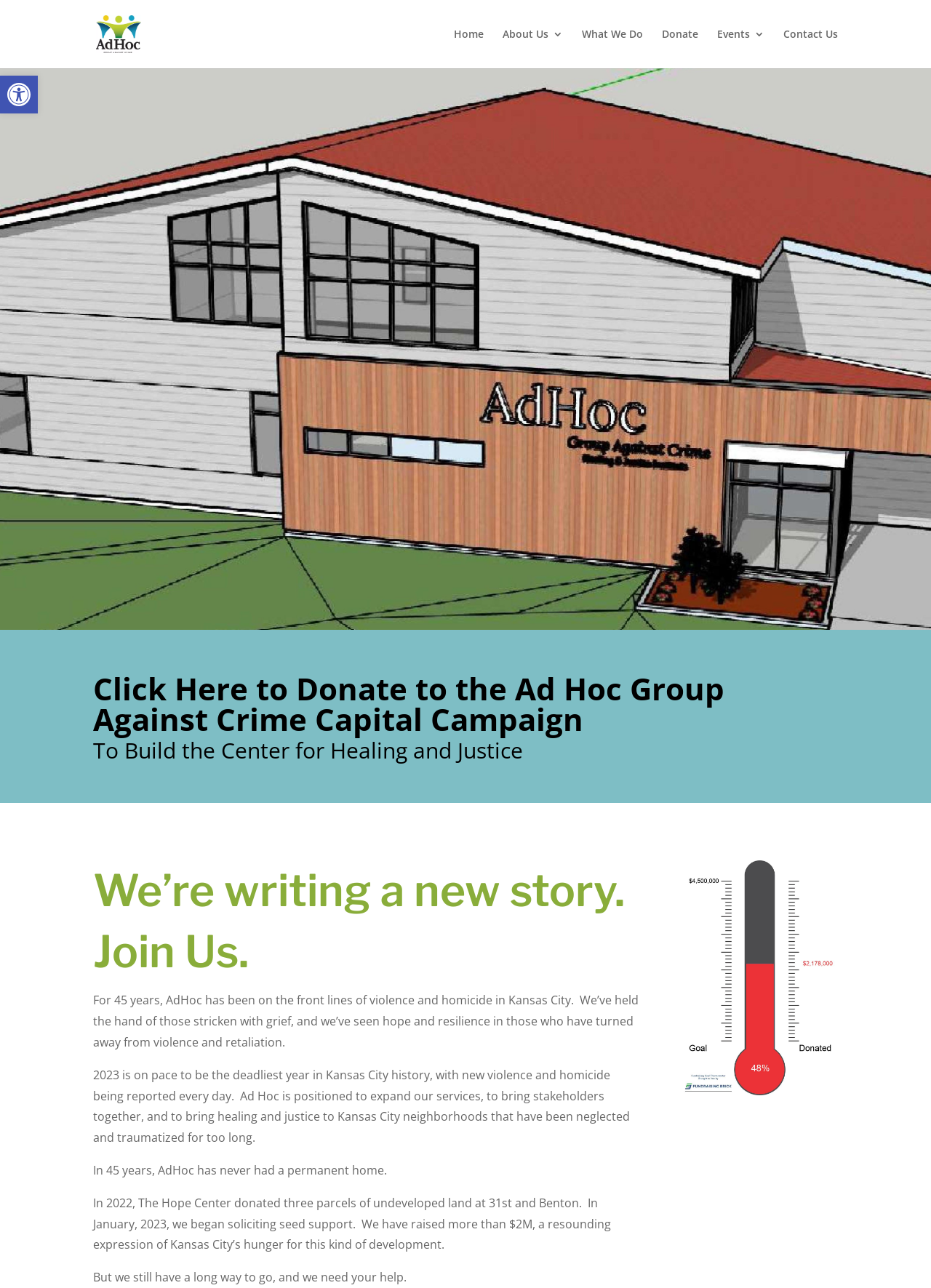Given the element description Contact Us, identify the bounding box coordinates for the UI element on the webpage screenshot. The format should be (top-left x, top-left y, bottom-right x, bottom-right y), with values between 0 and 1.

[0.841, 0.023, 0.9, 0.053]